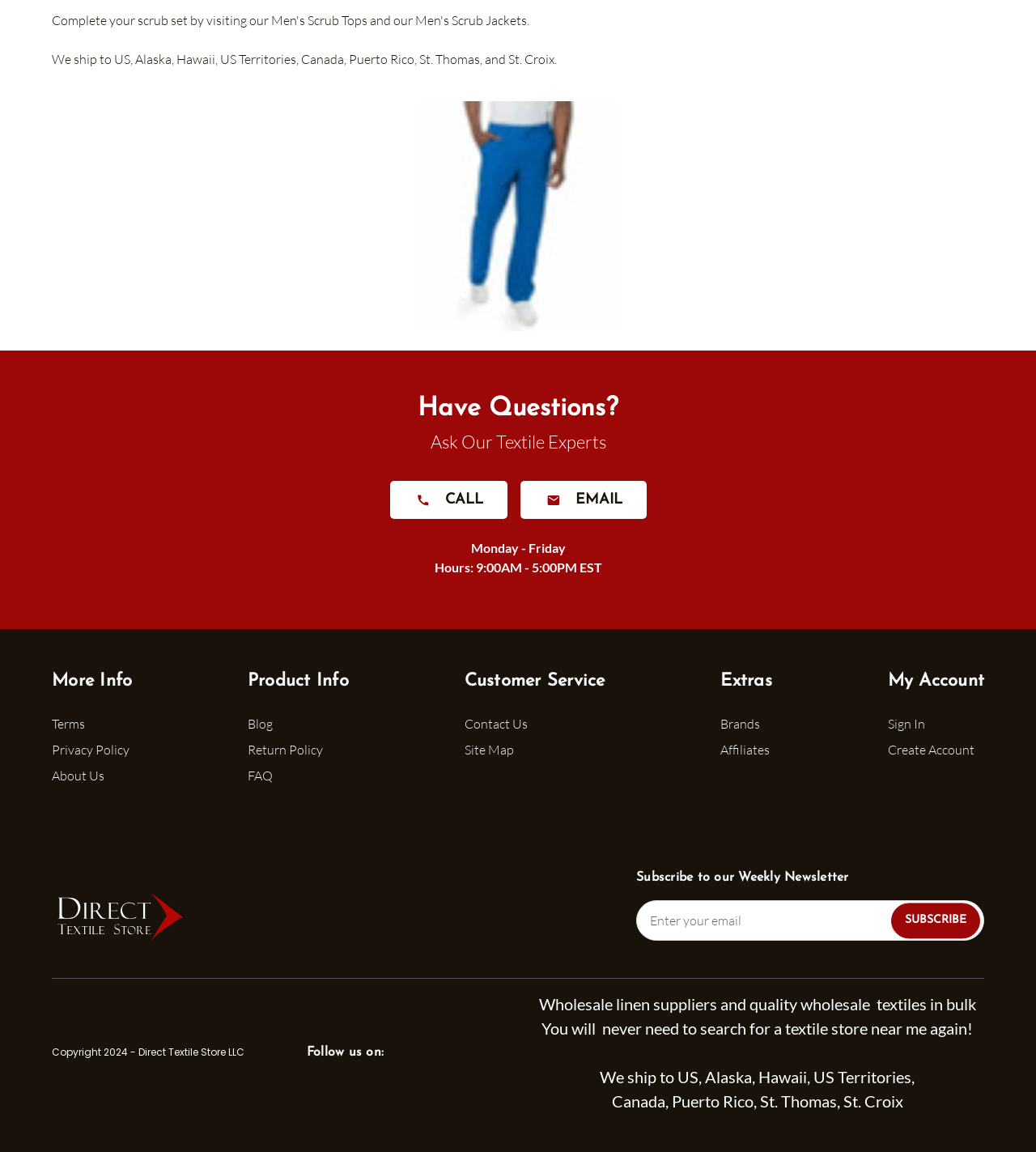Identify the bounding box coordinates of the region I need to click to complete this instruction: "Subscribe to our Weekly Newsletter".

[0.614, 0.754, 0.95, 0.77]